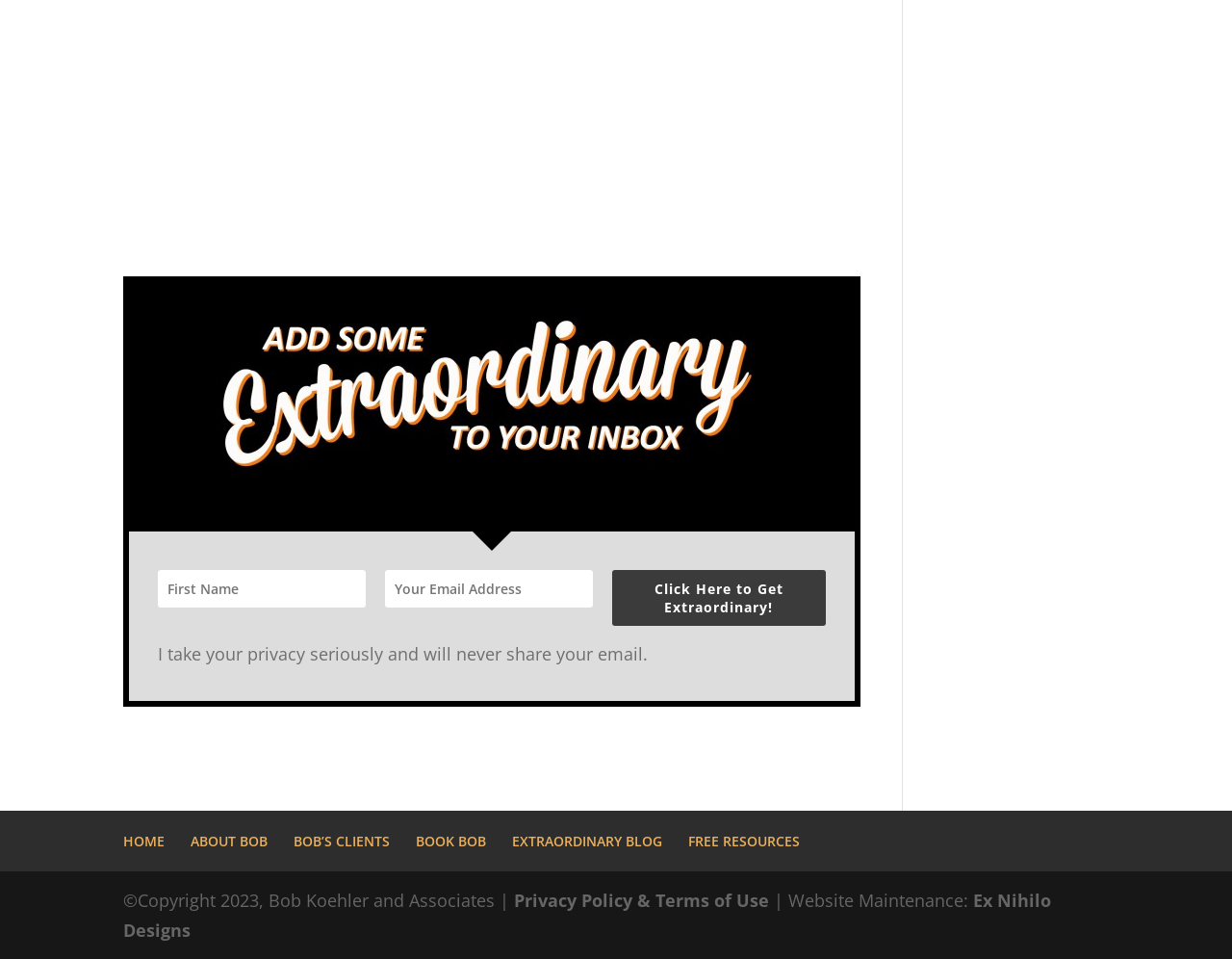Locate the bounding box of the user interface element based on this description: "HOME".

[0.1, 0.868, 0.134, 0.887]